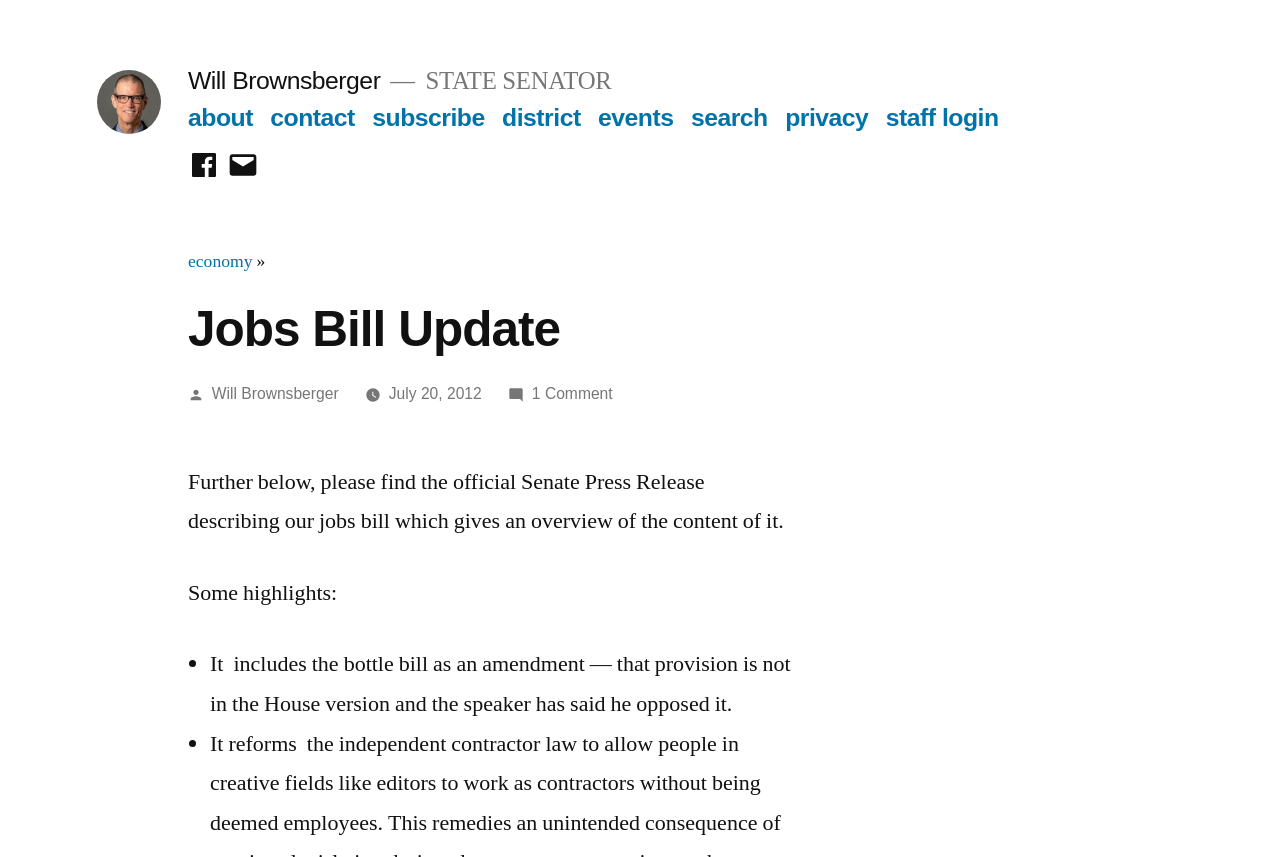Summarize the webpage comprehensively, mentioning all visible components.

This webpage is about a jobs bill update by Will Brownsberger, a state senator. At the top left, there is a link to Will Brownsberger's profile, accompanied by a small image of him. Below this, there is a navigation menu with links to various sections of the website, including "about", "contact", "subscribe", and more.

To the right of the navigation menu, there is a header section with a link to the "economy" section, followed by a heading that reads "Jobs Bill Update". Below this, there is a section with information about the post, including the author, date, and number of comments.

The main content of the webpage starts with a paragraph of text that introduces the jobs bill and invites readers to find the official Senate Press Release below. The press release is not provided, but there is a summary of the bill's highlights, presented in a bulleted list. The first bullet point mentions that the bill includes the bottle bill as an amendment, which is not present in the House version and is opposed by the speaker.

At the top right, there is a social links menu with links to Will Brownsberger's Facebook page and email.